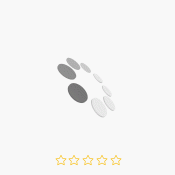Utilize the information from the image to answer the question in detail:
What does the loading animation represent?

The loading animation in the image represents a process that is underway or information being retrieved. This is indicated by the circular dots transitioning from darker to lighter shades, suggesting movement and progress.